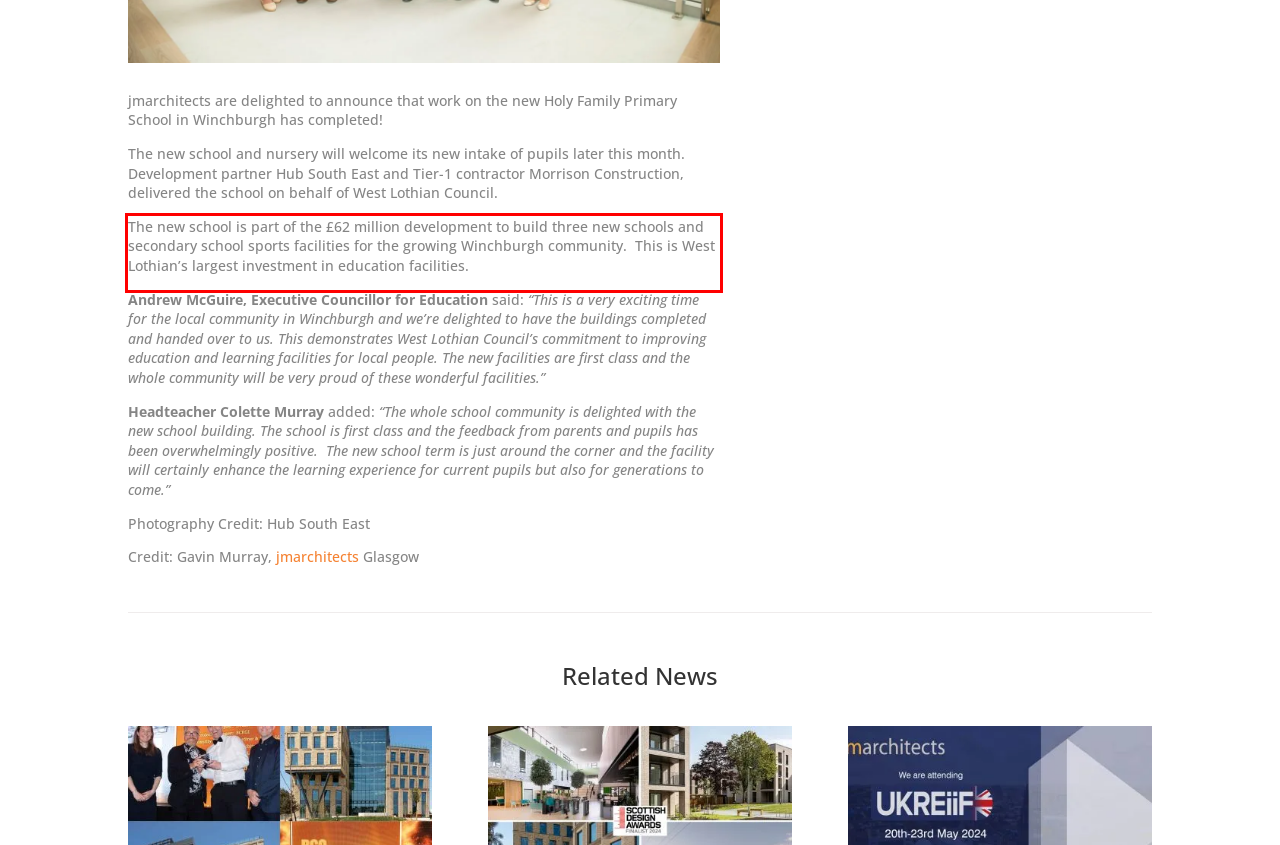Using the provided screenshot of a webpage, recognize and generate the text found within the red rectangle bounding box.

The new school is part of the £62 million development to build three new schools and secondary school sports facilities for the growing Winchburgh community. This is West Lothian’s largest investment in education facilities.